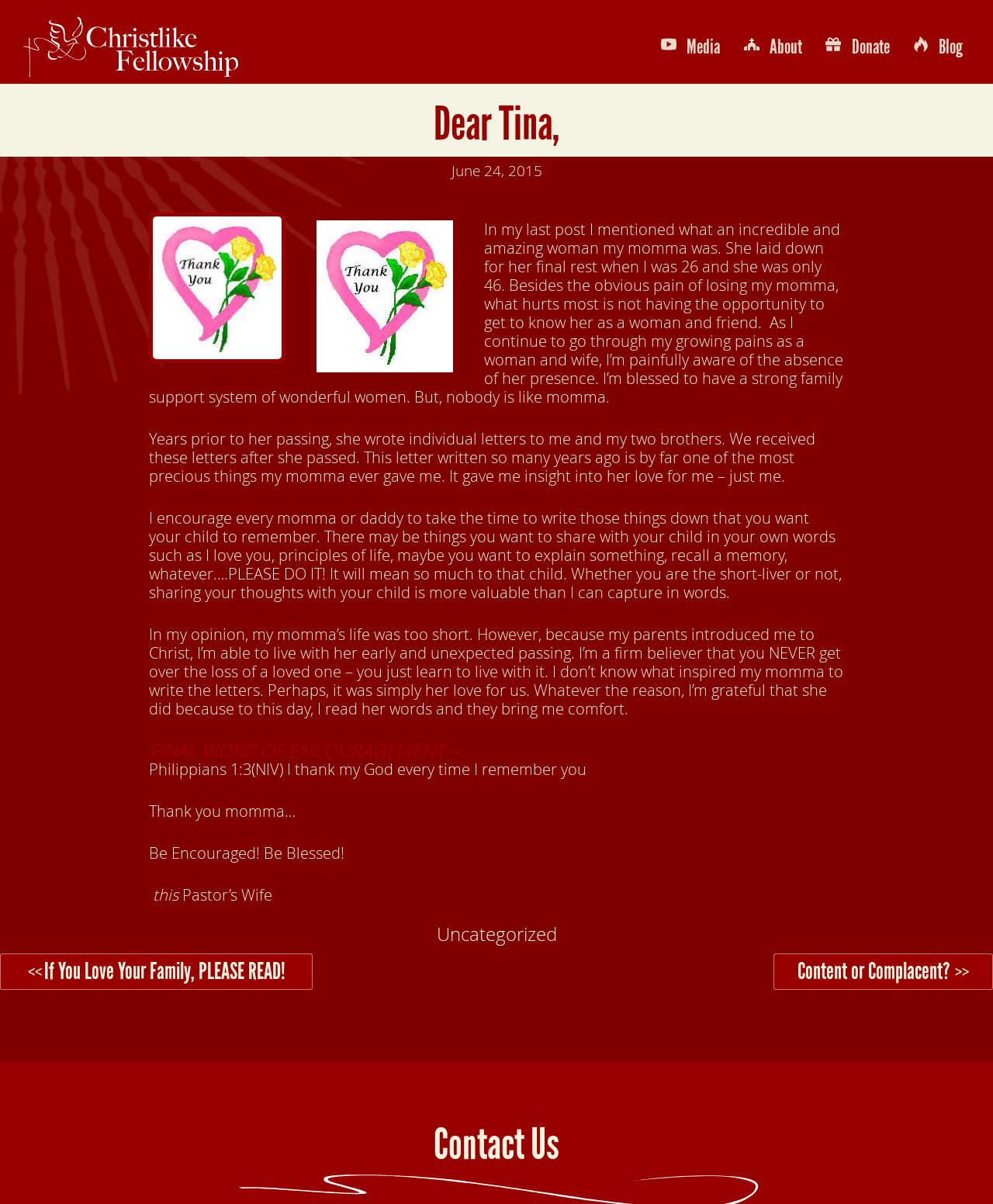Identify the bounding box coordinates for the UI element that matches this description: "Therapies".

None